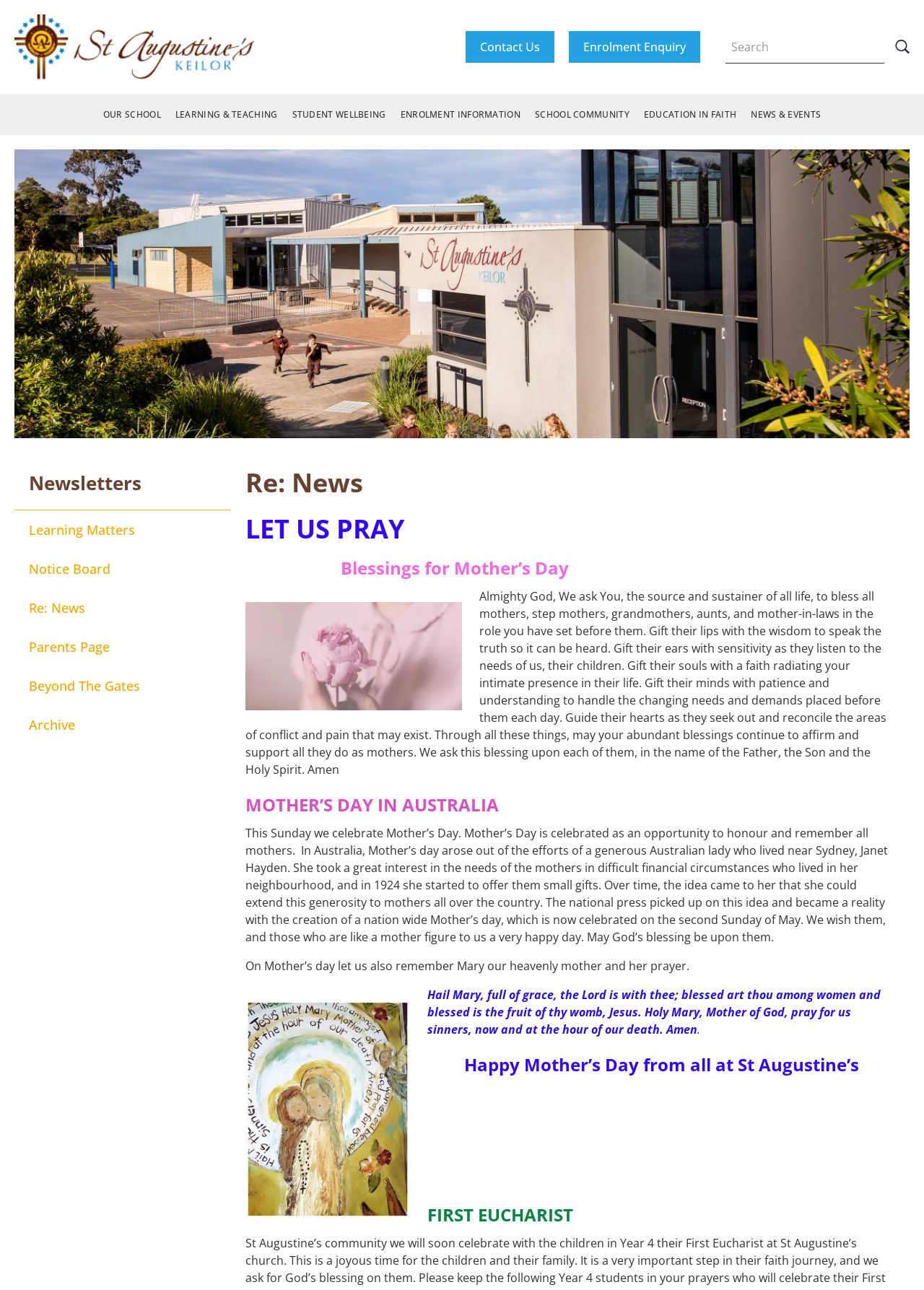Determine the bounding box coordinates of the element's region needed to click to follow the instruction: "Go to Contact Us page". Provide these coordinates as four float numbers between 0 and 1, formatted as [left, top, right, bottom].

[0.504, 0.024, 0.6, 0.049]